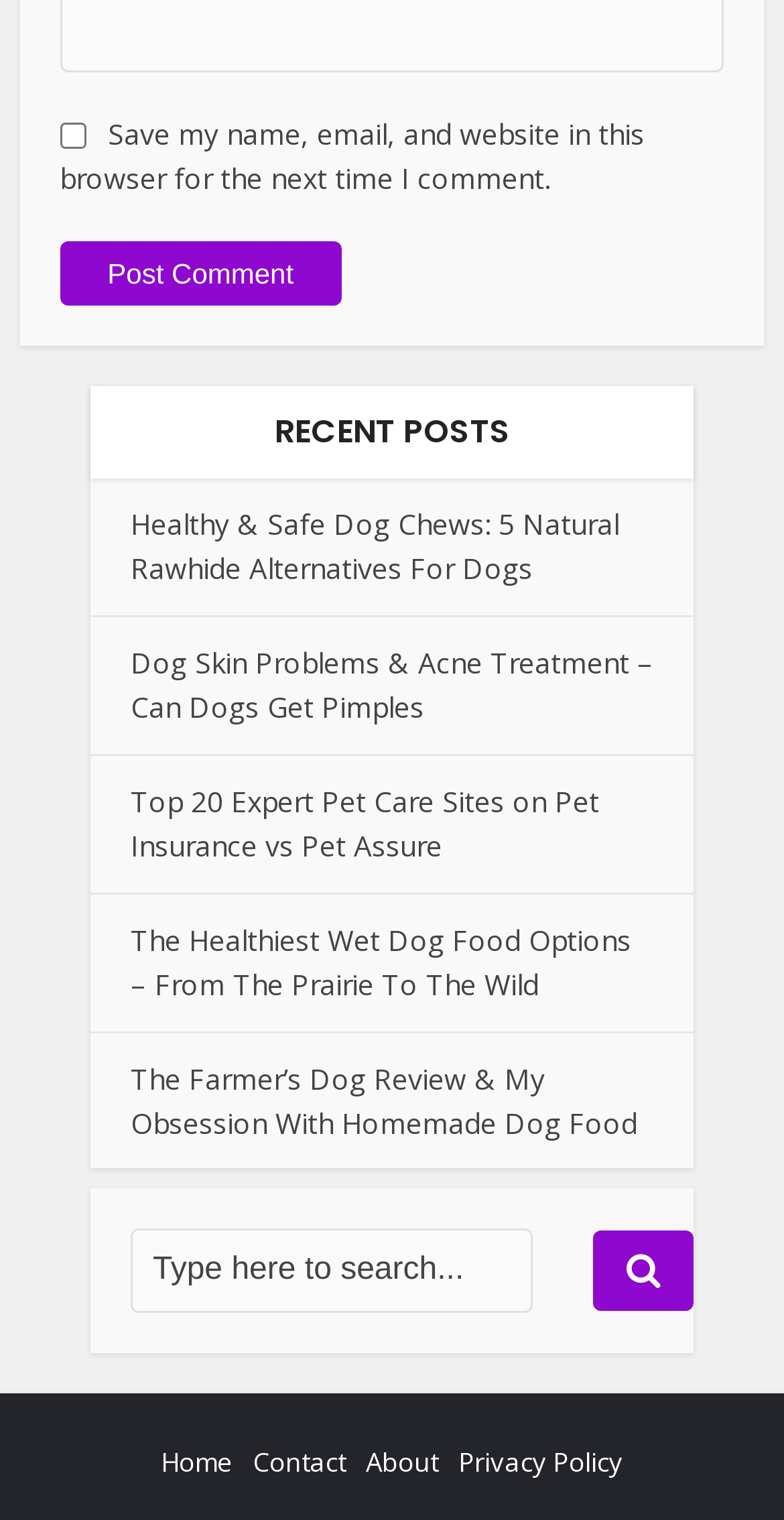Determine the bounding box coordinates of the clickable element to complete this instruction: "Click the 'Post Comment' button". Provide the coordinates in the format of four float numbers between 0 and 1, [left, top, right, bottom].

None